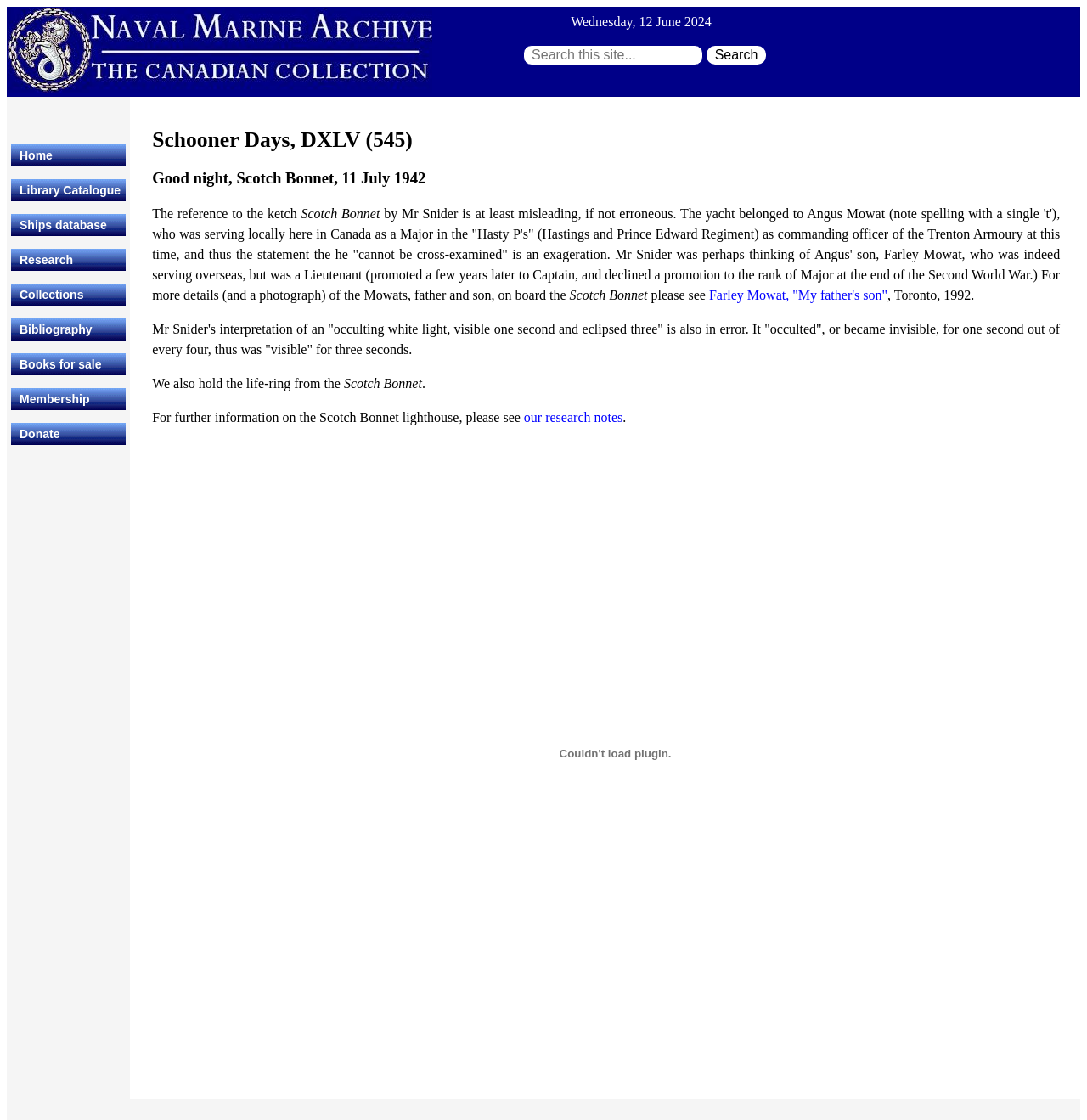Please provide a one-word or phrase answer to the question: 
What is the name of the archive?

Naval Marine Archive